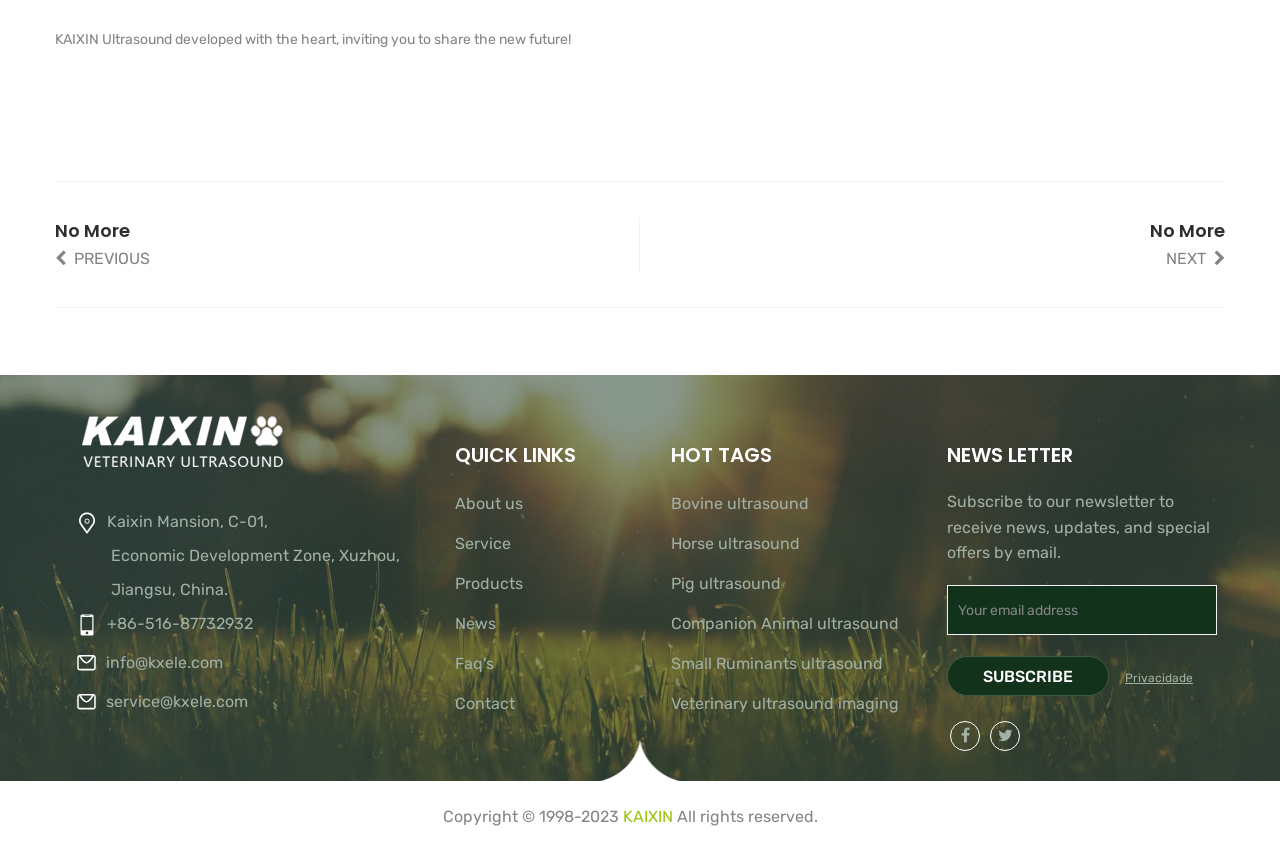Provide a one-word or brief phrase answer to the question:
What is the contact information provided on the webpage?

+86-516-87732932